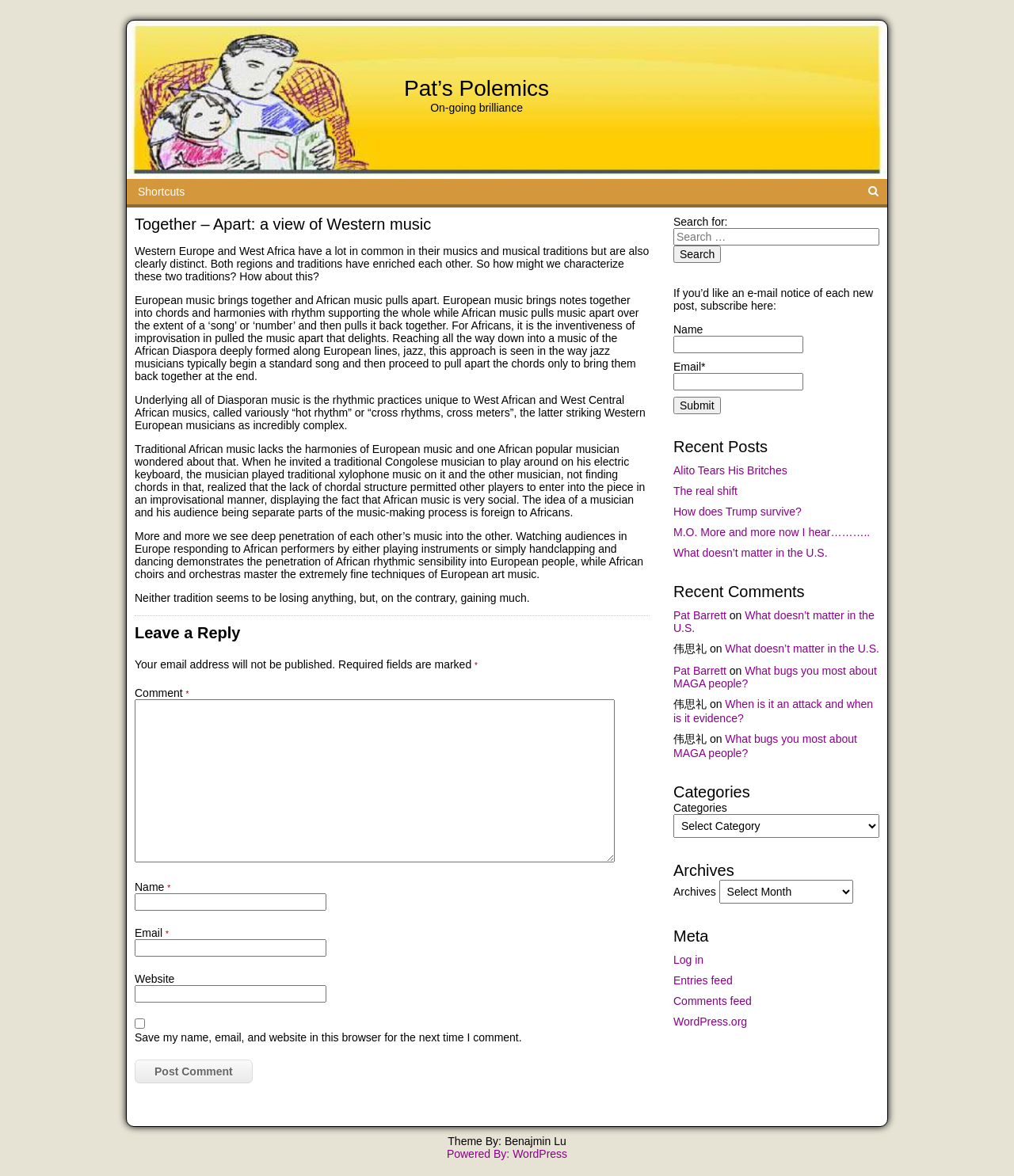Write an elaborate caption that captures the essence of the webpage.

The webpage is a blog post titled "Together – Apart: a view of Western music" by Pat's Polemics. At the top, there is a header section with a link to "Pat's Polemics" and a heading that reads "On-going brilliance". Below this, there is a link to "Shortcuts".

The main content of the webpage is an article with a heading that matches the title of the webpage. The article is divided into several paragraphs of text, which discuss the similarities and differences between Western European and West African music traditions. The text is dense and informative, with no images or other media.

To the right of the article, there is a sidebar with several sections. At the top, there is a search bar with a button to submit a search query. Below this, there is a section to subscribe to the blog via email, with fields to enter a name and email address.

Further down the sidebar, there are links to recent posts, including "Alito Tears His Britches", "The real shift", and "How does Trump survive?". There is also a section for recent comments, with links to comments from users such as "Pat Barrett" and "伟思礼".

Below the recent comments, there are headings for "Categories" and "Archives", with dropdown menus to select from. Finally, there is a "Meta" section with links to log in, entries feed, comments feed, and WordPress.org.

At the very bottom of the webpage, there is a footer section with a theme credit to Benjamin Lu and a link to WordPress.org.